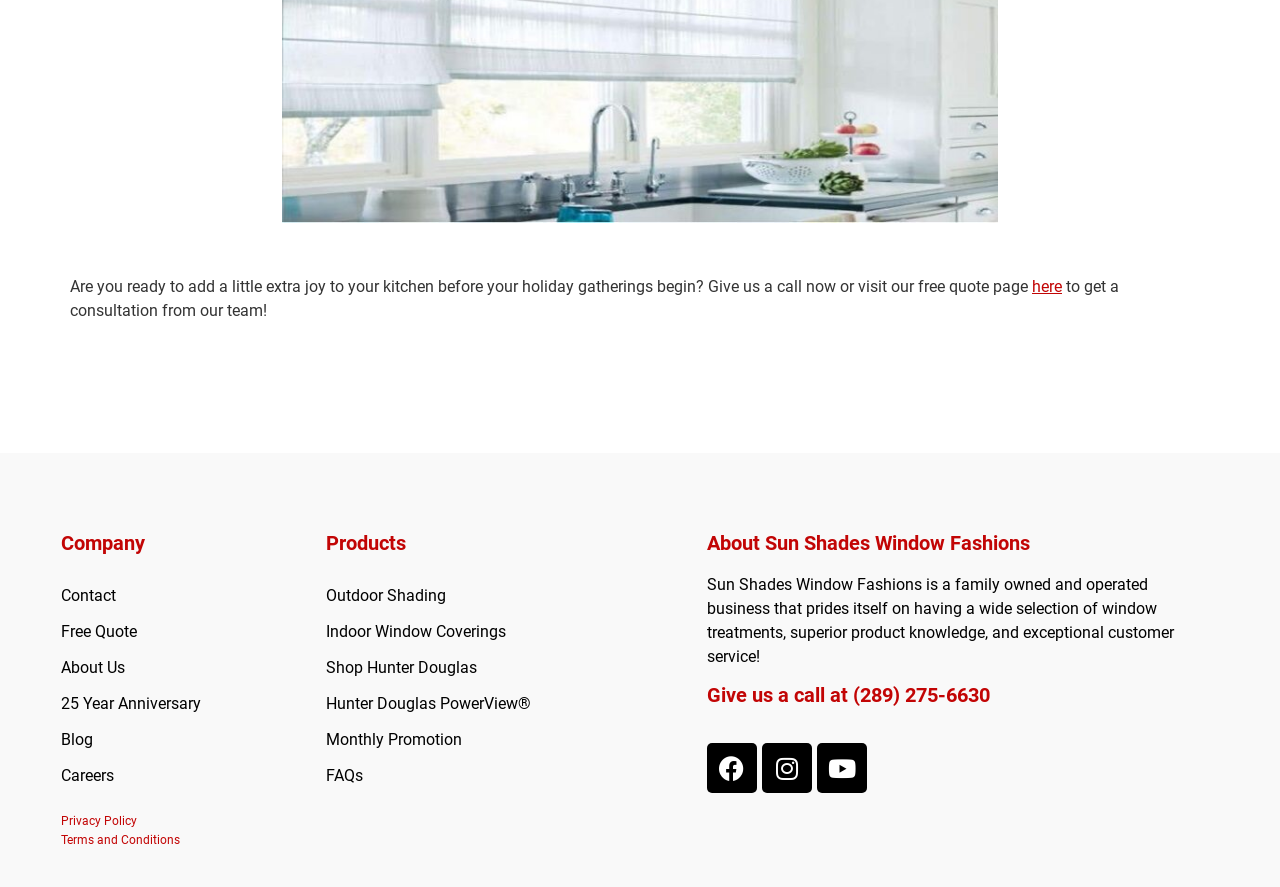Please identify the bounding box coordinates for the region that you need to click to follow this instruction: "Explore outdoor shading products".

[0.254, 0.646, 0.537, 0.698]